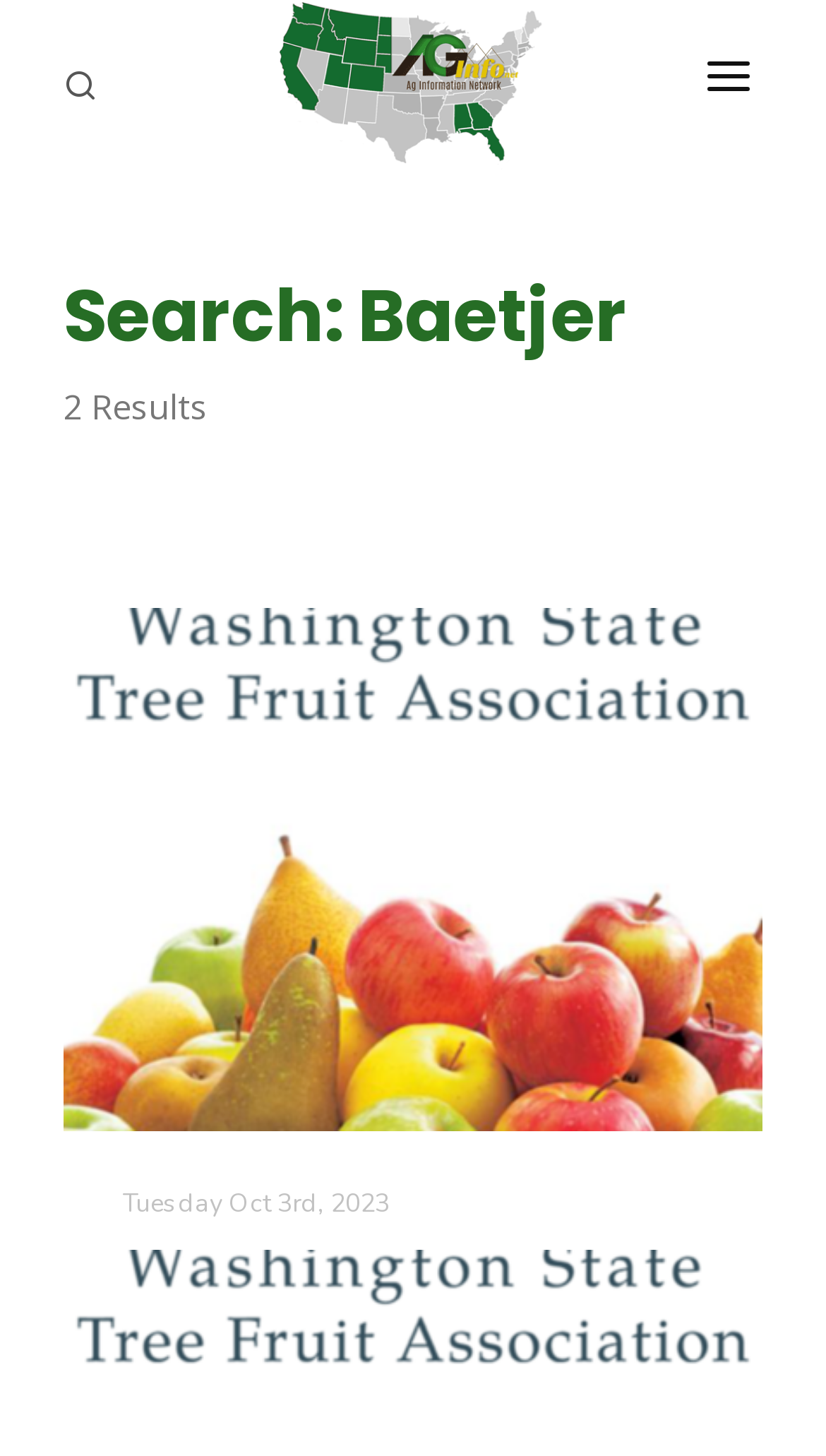Please identify the bounding box coordinates of the region to click in order to complete the task: "Go to PROGRAMS". The coordinates must be four float numbers between 0 and 1, specified as [left, top, right, bottom].

[0.154, 0.116, 0.846, 0.182]